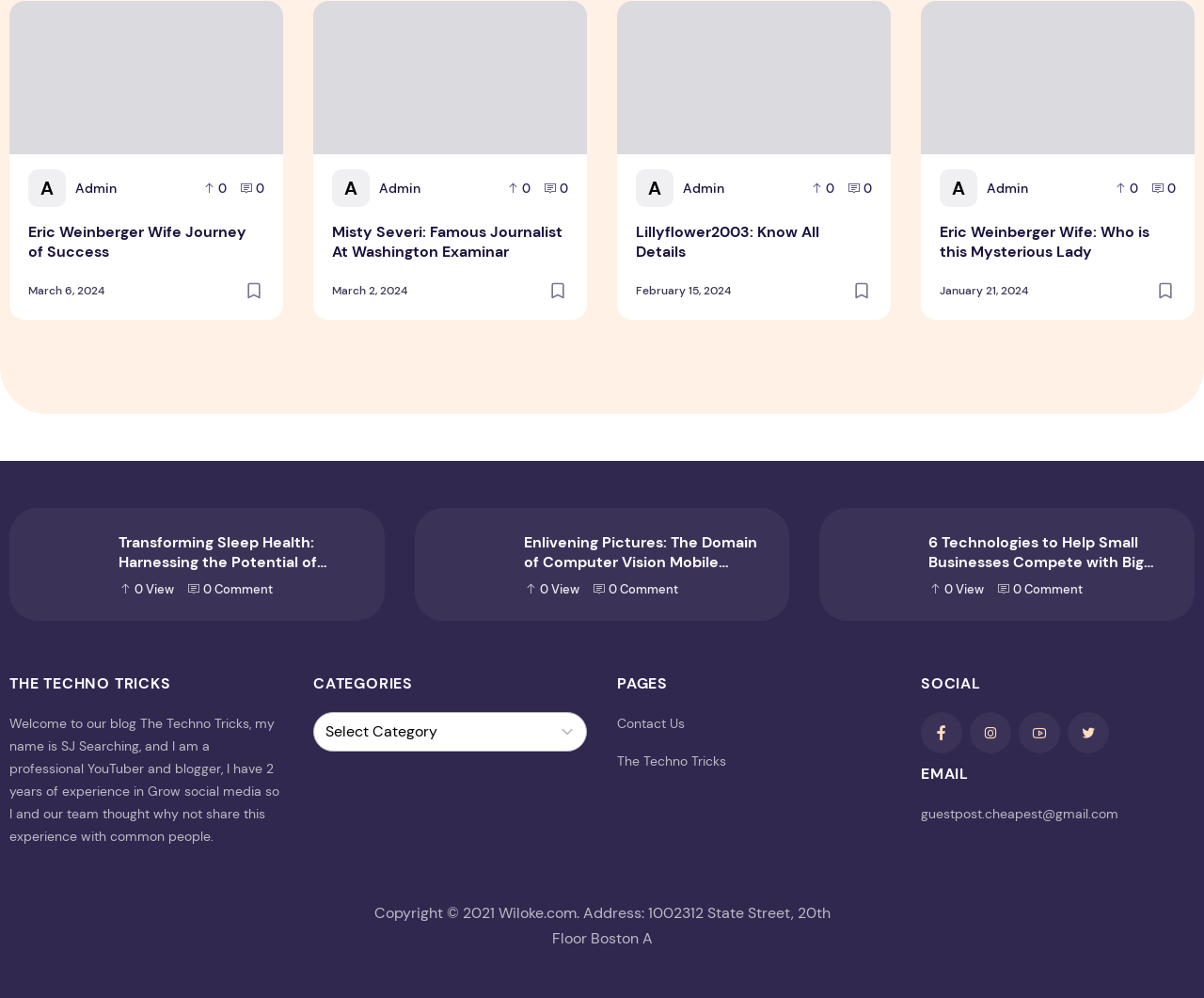Determine the bounding box for the UI element as described: "Lillyflower2003: Know All Details". The coordinates should be represented as four float numbers between 0 and 1, formatted as [left, top, right, bottom].

[0.512, 0.001, 0.74, 0.321]